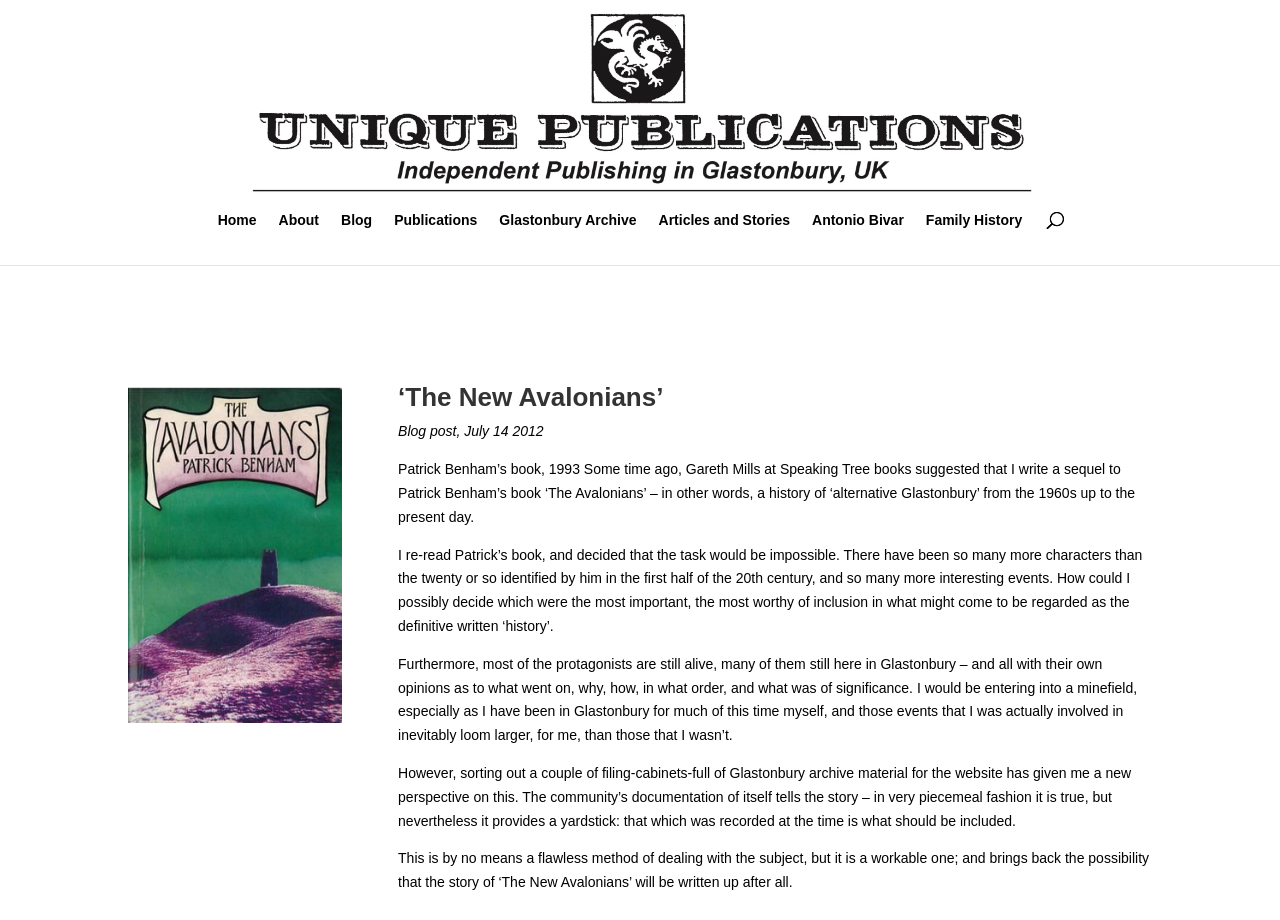Answer the question with a brief word or phrase:
What is the name of the publication?

Unique Publications